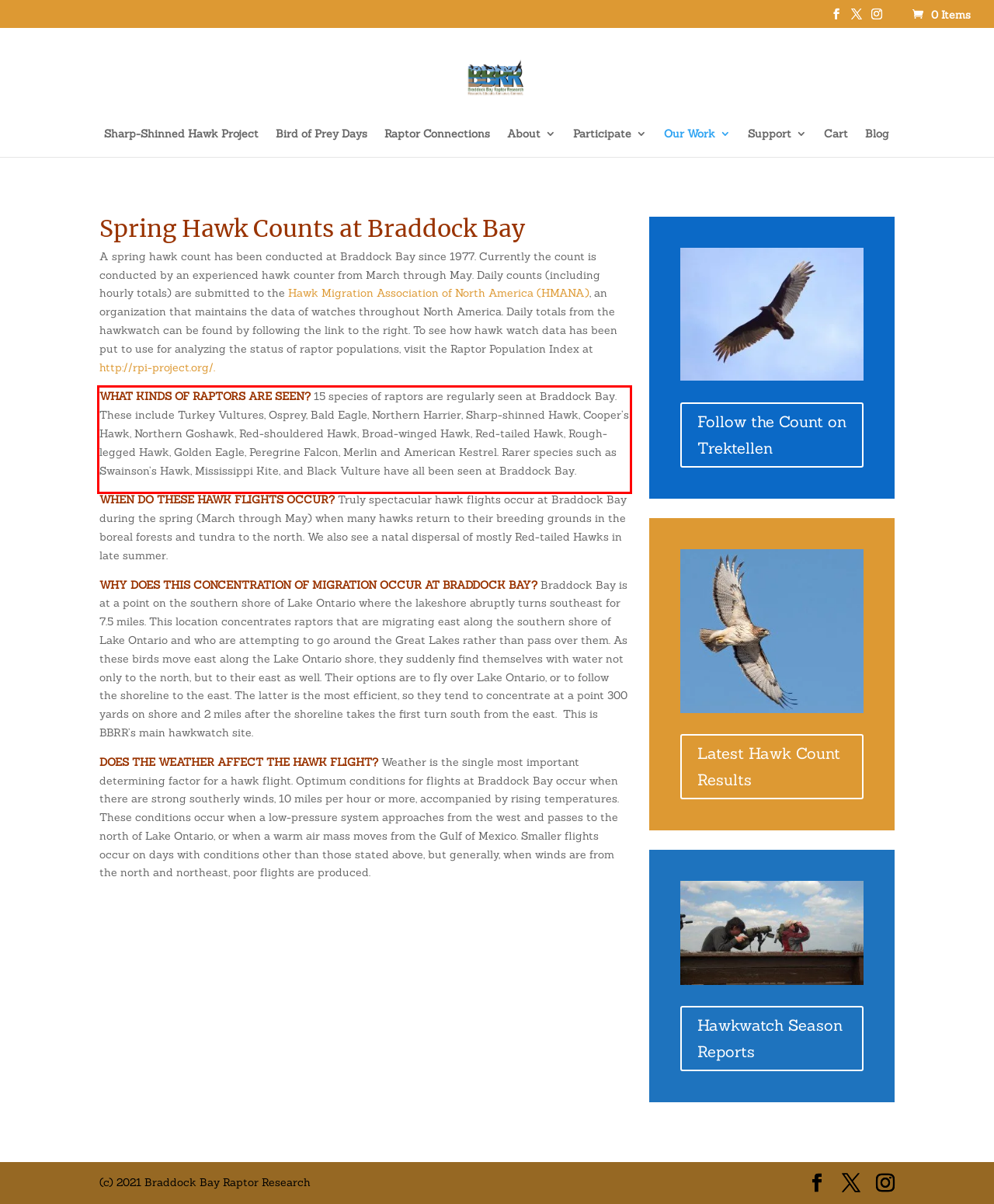Please perform OCR on the text within the red rectangle in the webpage screenshot and return the text content.

WHAT KINDS OF RAPTORS ARE SEEN? 15 species of raptors are regularly seen at Braddock Bay. These include Turkey Vultures, Osprey, Bald Eagle, Northern Harrier, Sharp-shinned Hawk, Cooper’s Hawk, Northern Goshawk, Red-shouldered Hawk, Broad-winged Hawk, Red-tailed Hawk, Rough-legged Hawk, Golden Eagle, Peregrine Falcon, Merlin and American Kestrel. Rarer species such as Swainson’s Hawk, Mississippi Kite, and Black Vulture have all been seen at Braddock Bay.